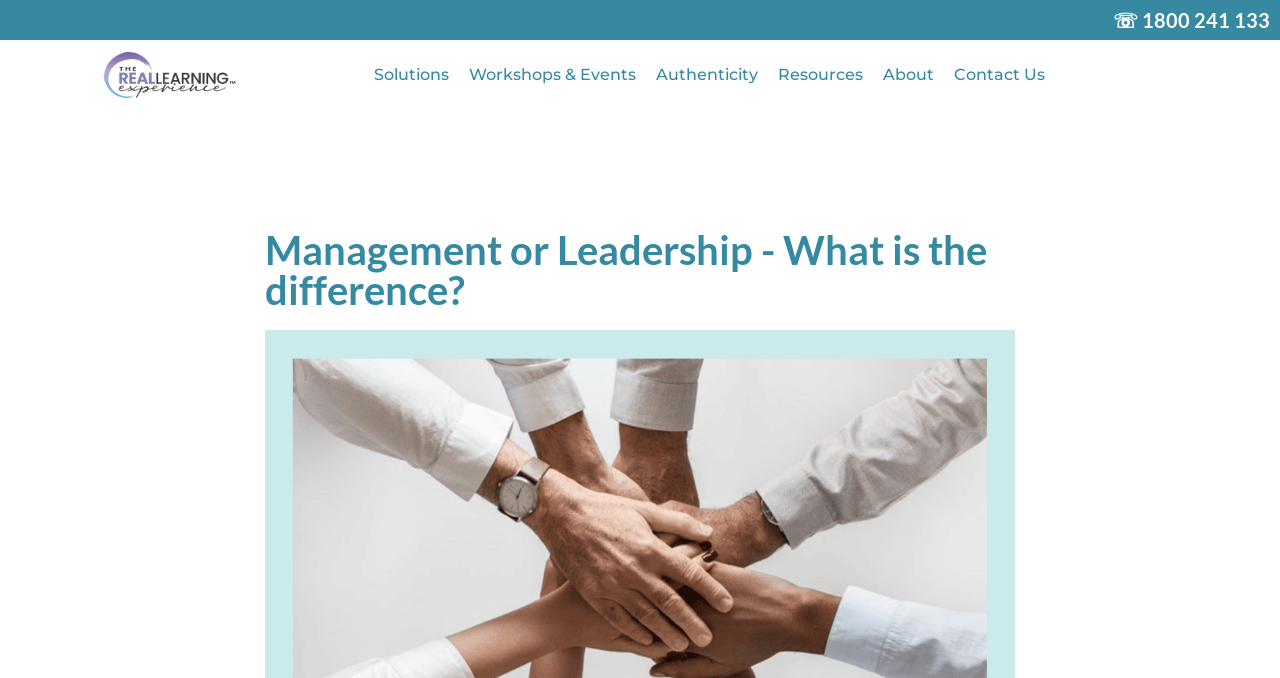What is the phone number on the top?
Refer to the image and provide a one-word or short phrase answer.

1800 241 133